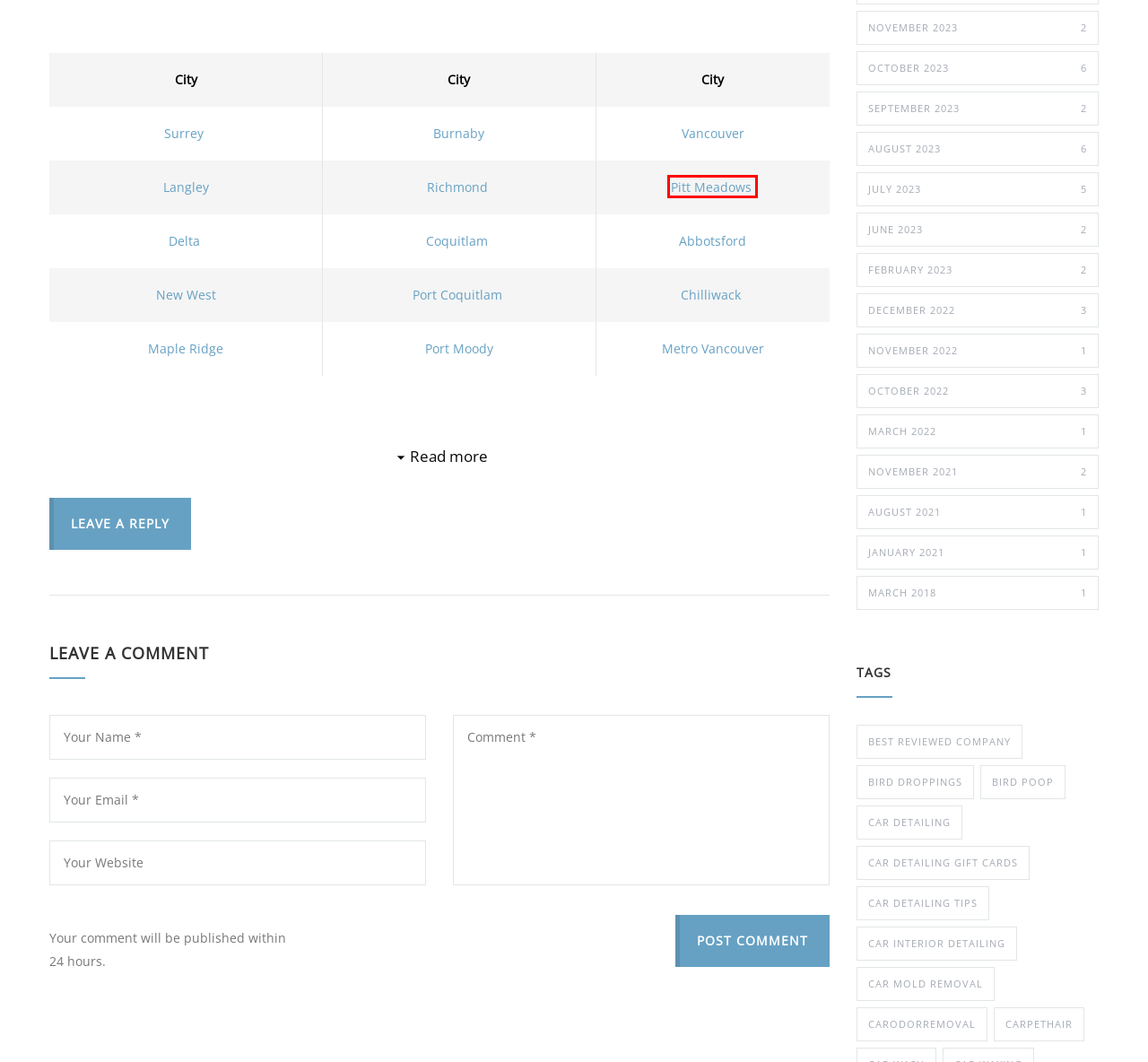You have a screenshot of a webpage with a red rectangle bounding box around an element. Identify the best matching webpage description for the new page that appears after clicking the element in the bounding box. The descriptions are:
A. September 2023 | D&V Mobile Car Detailing Services
B. July 2023 | D&V Mobile Car Detailing Services
C. Best Car Detailing Maple Ridge| 1232+ Reviews I D&V Mobile Auto
D. October 2022 | D&V Mobile Car Detailing Services
E. car interior detailing Best Car Detailing and Washing I 1252+ Reviews I D&V Mobile Auto
F. Best Car Detailing Pitt Meadows | 1232+ Reviews I D&V Auto
G. March 2022 | D&V Mobile Car Detailing Services
H. Car Detailing Port Coquitlam | 1232+ Reviews I D&V Mobile Auto

F